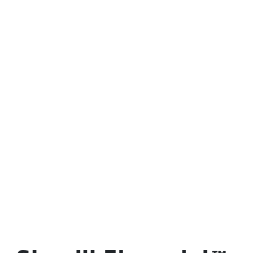Answer this question using a single word or a brief phrase:
What type of banking options are being compared?

Digital banks